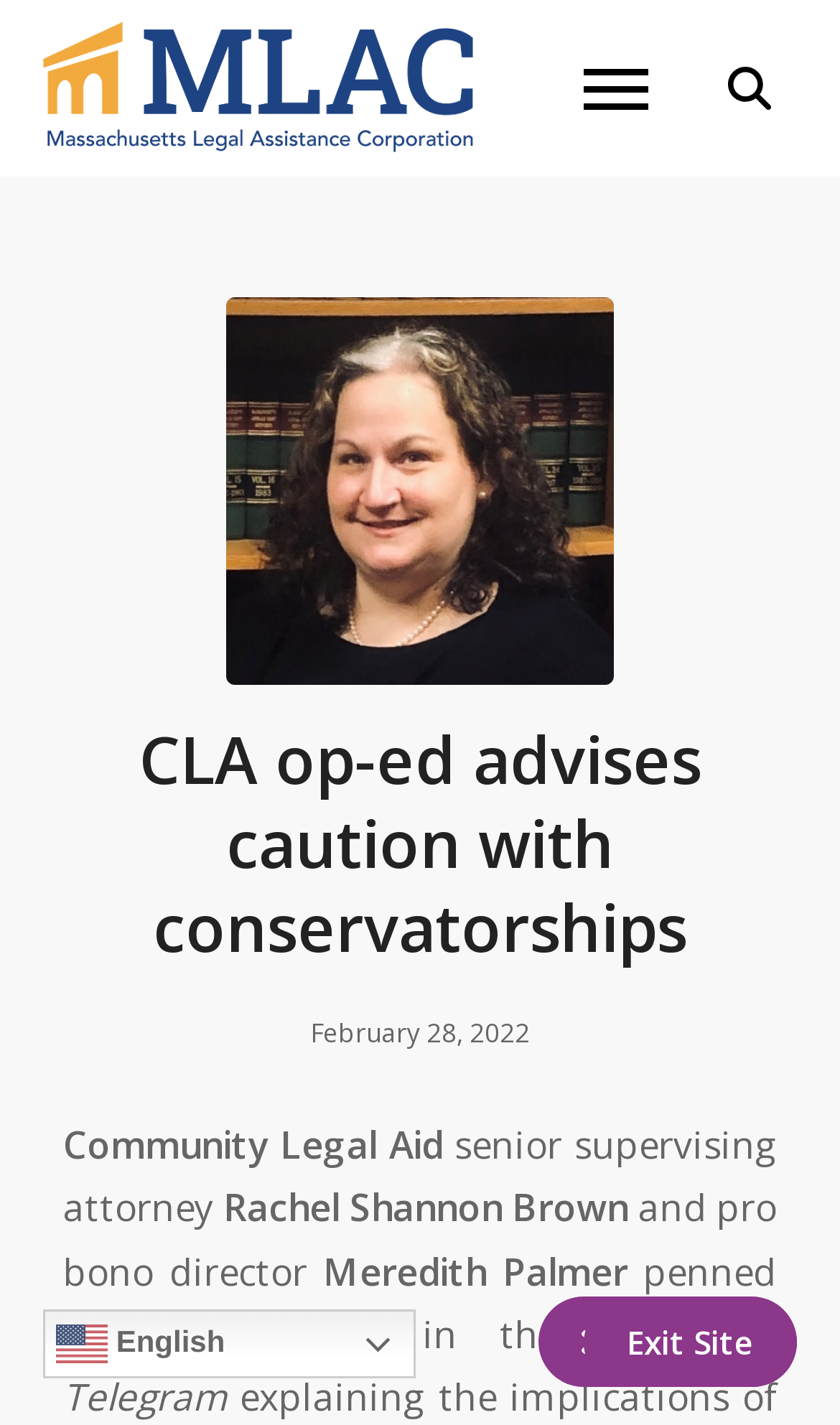What is the name of the senior supervising attorney?
Please ensure your answer is as detailed and informative as possible.

I found the answer by looking at the text content of the webpage, specifically the section that mentions 'senior supervising attorney' and then finds the corresponding name, which is 'Rachel Shannon Brown'.